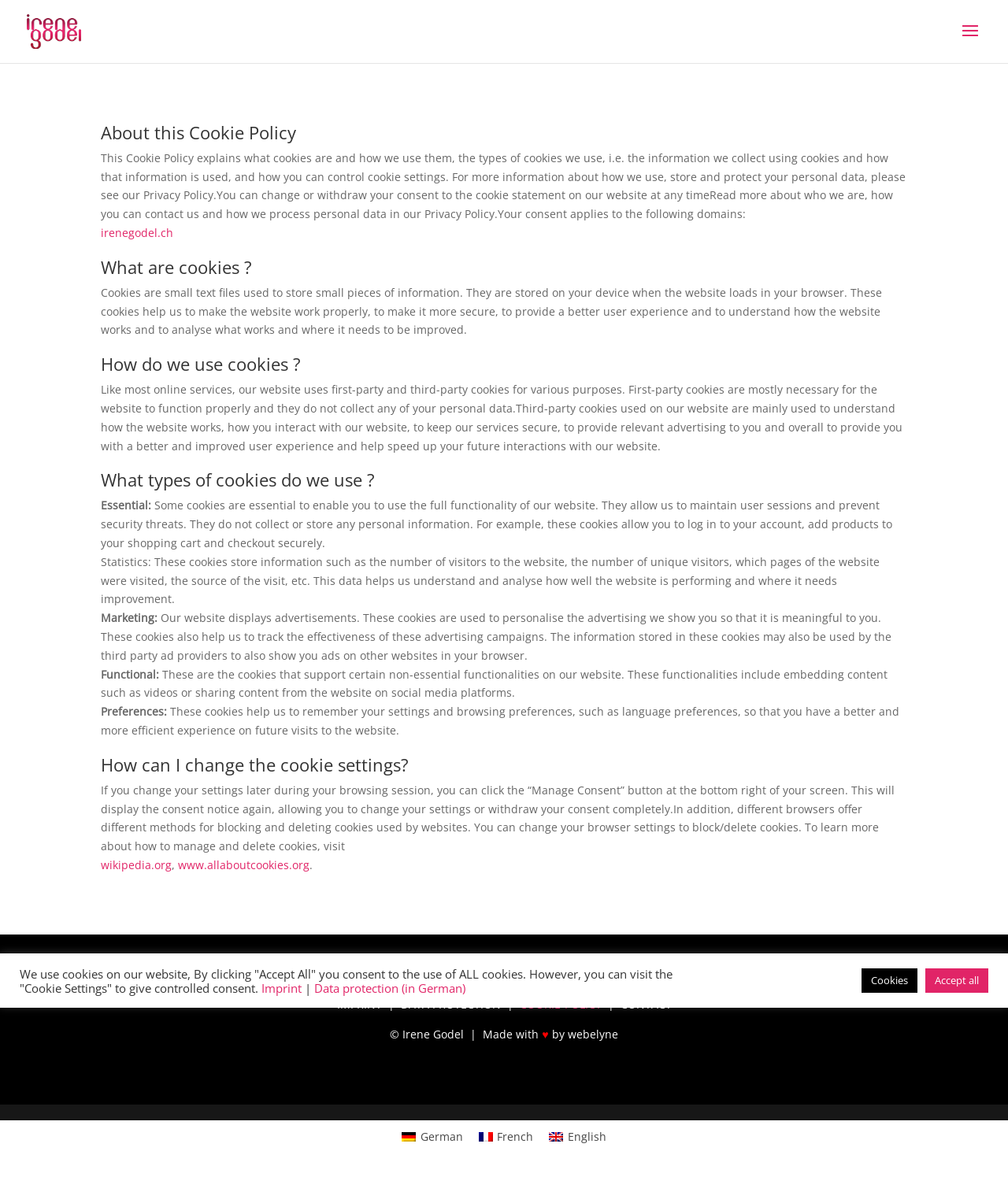Identify the bounding box coordinates of the area you need to click to perform the following instruction: "Check the 'LIFESTYLE' section".

None